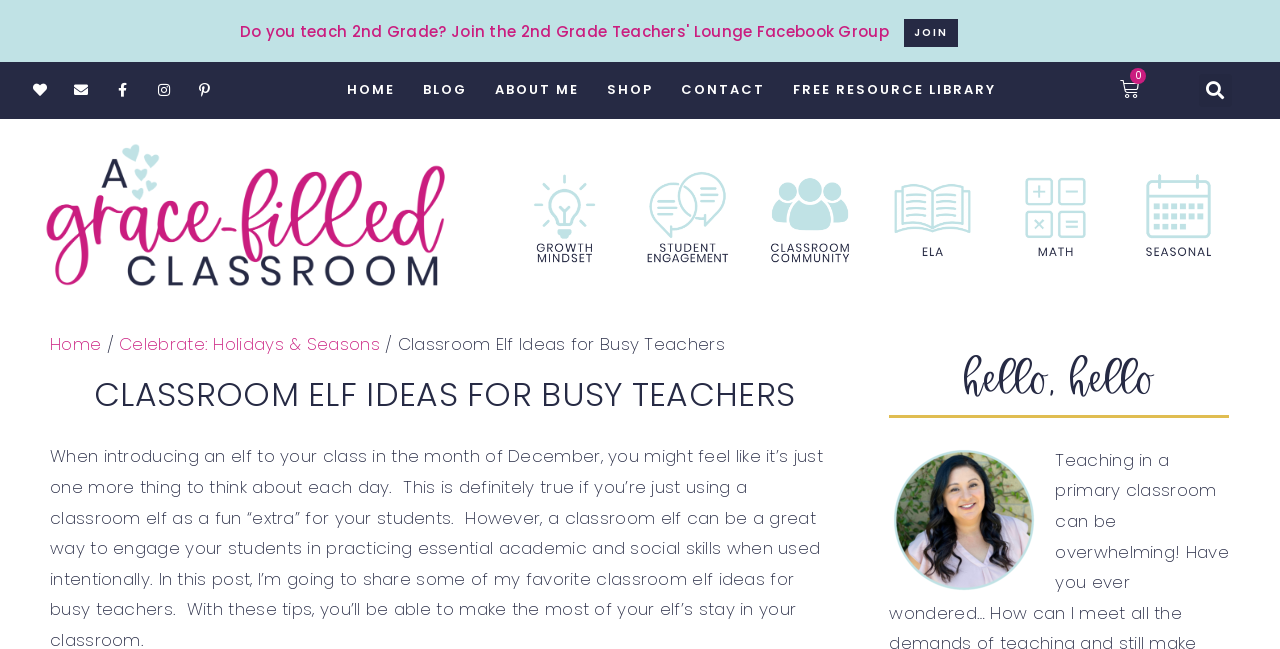How many links are there in the top section of the page?
Please answer the question with as much detail as possible using the screenshot.

I counted the links in the top section of the page, including the 'JOIN' link, the social media links, and the navigation menu links, and found a total of 7 links.